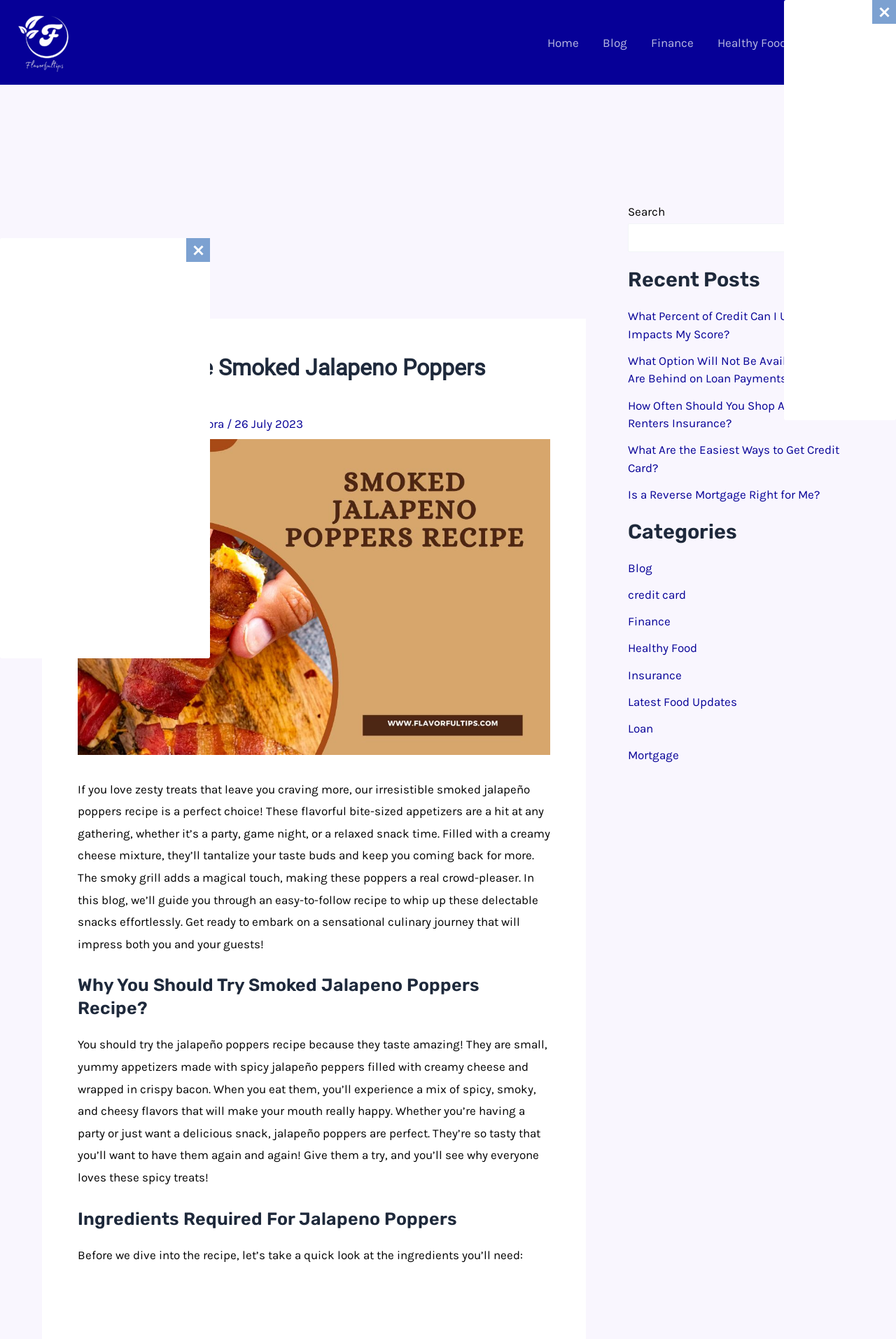What is the name of the recipe described on this webpage?
Look at the image and respond with a single word or a short phrase.

Smoked Jalapeno Poppers Recipe